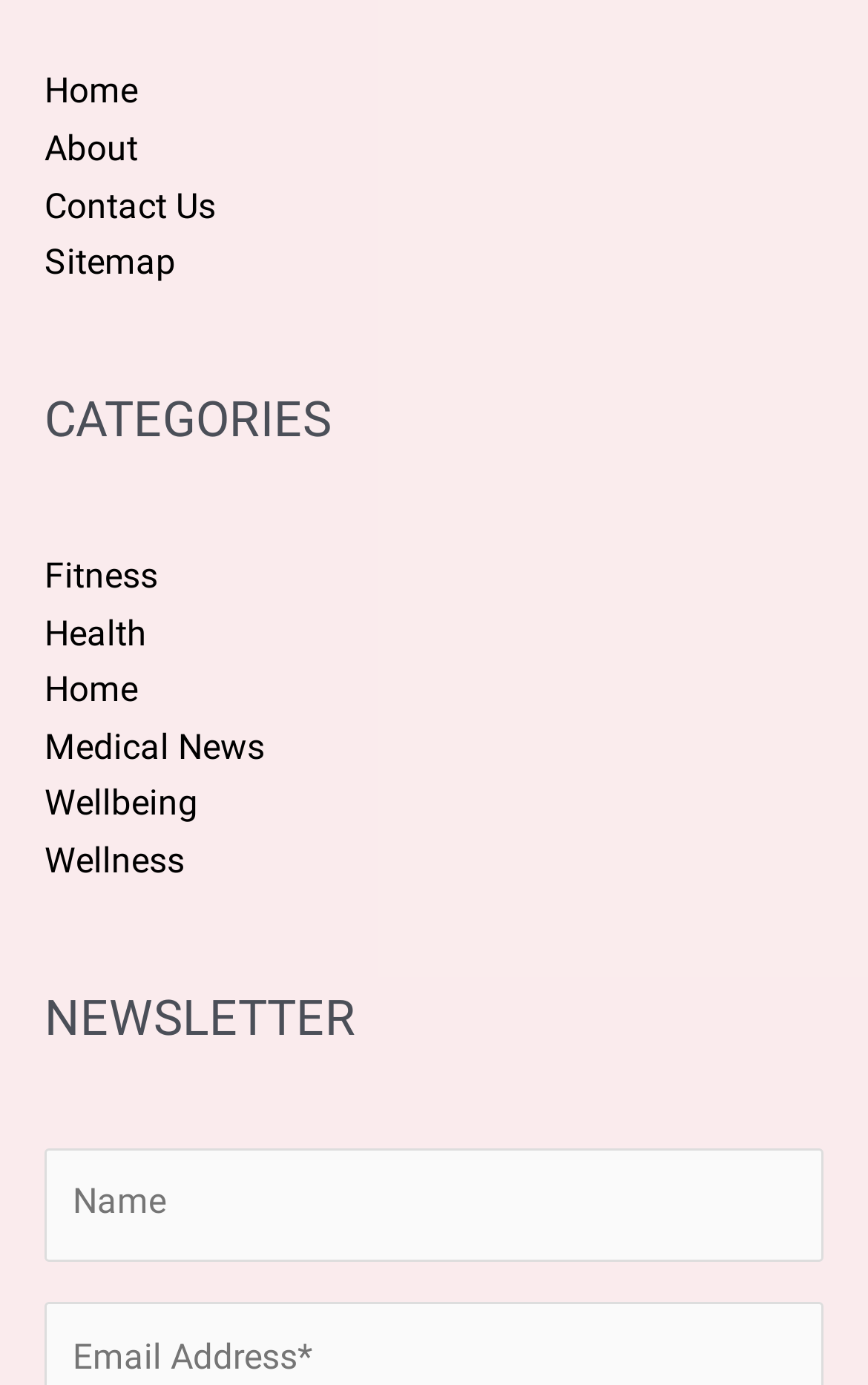Identify the bounding box coordinates necessary to click and complete the given instruction: "Click on About".

[0.051, 0.093, 0.159, 0.122]